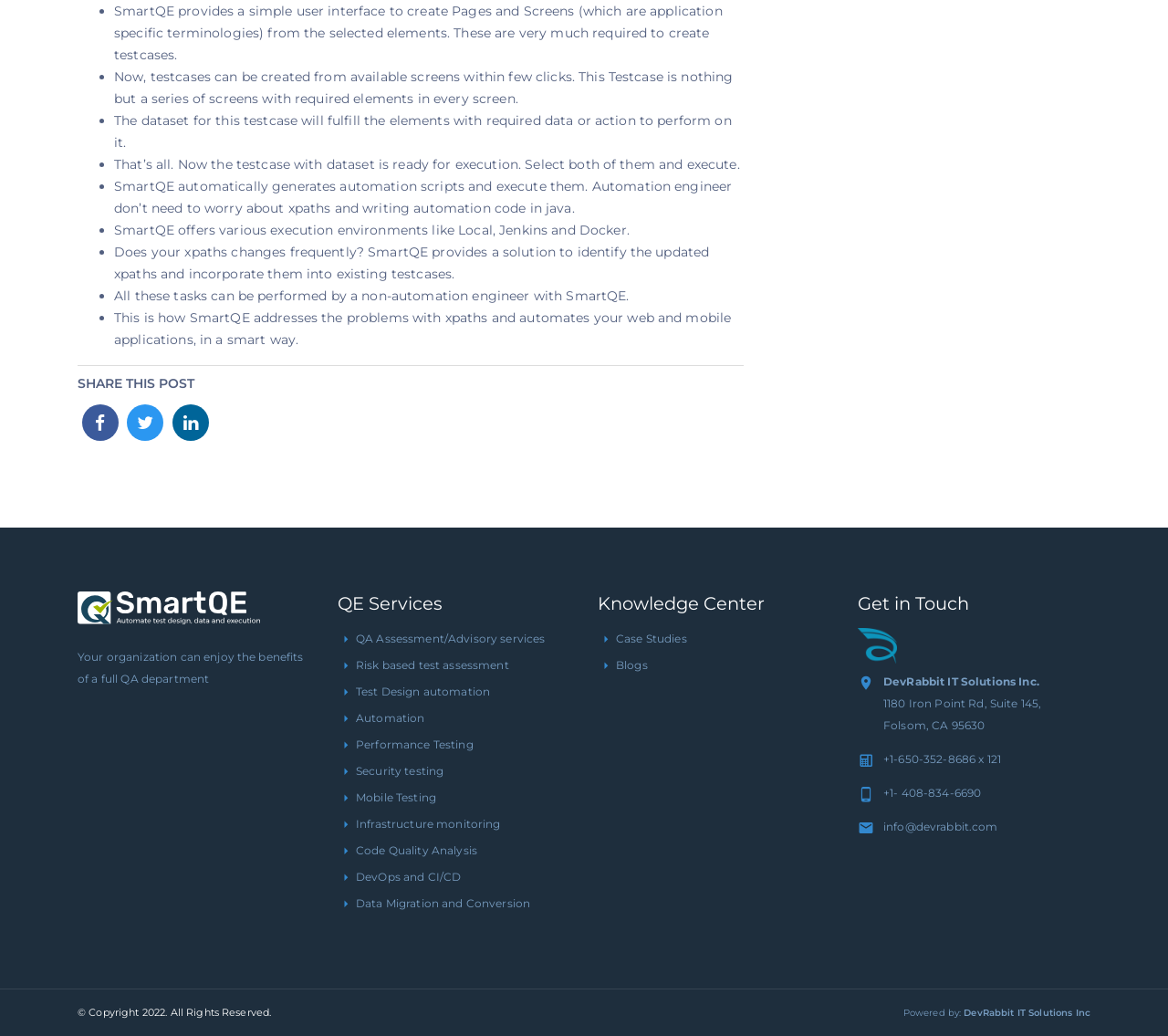Where is DevRabbit IT Solutions Inc. located?
Please analyze the image and answer the question with as much detail as possible.

The address of DevRabbit IT Solutions Inc. is 1180 Iron Point Rd, Suite 145, Folsom, CA 95630, which is mentioned in the 'Get in Touch' section.